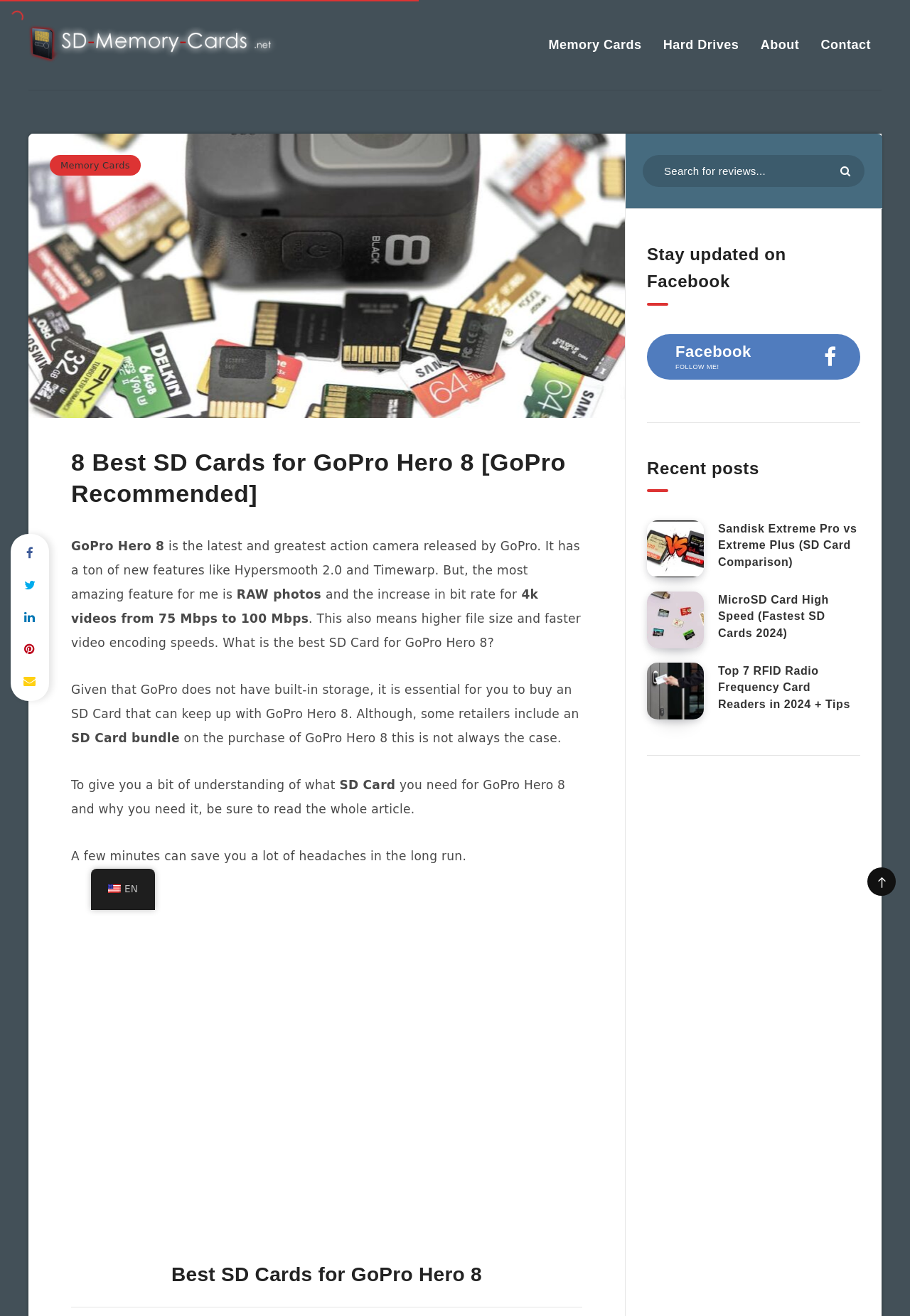What is the feature of GoPro Hero 8 that increases file size and video encoding speeds?
Refer to the image and answer the question using a single word or phrase.

RAW photos and 4k videos